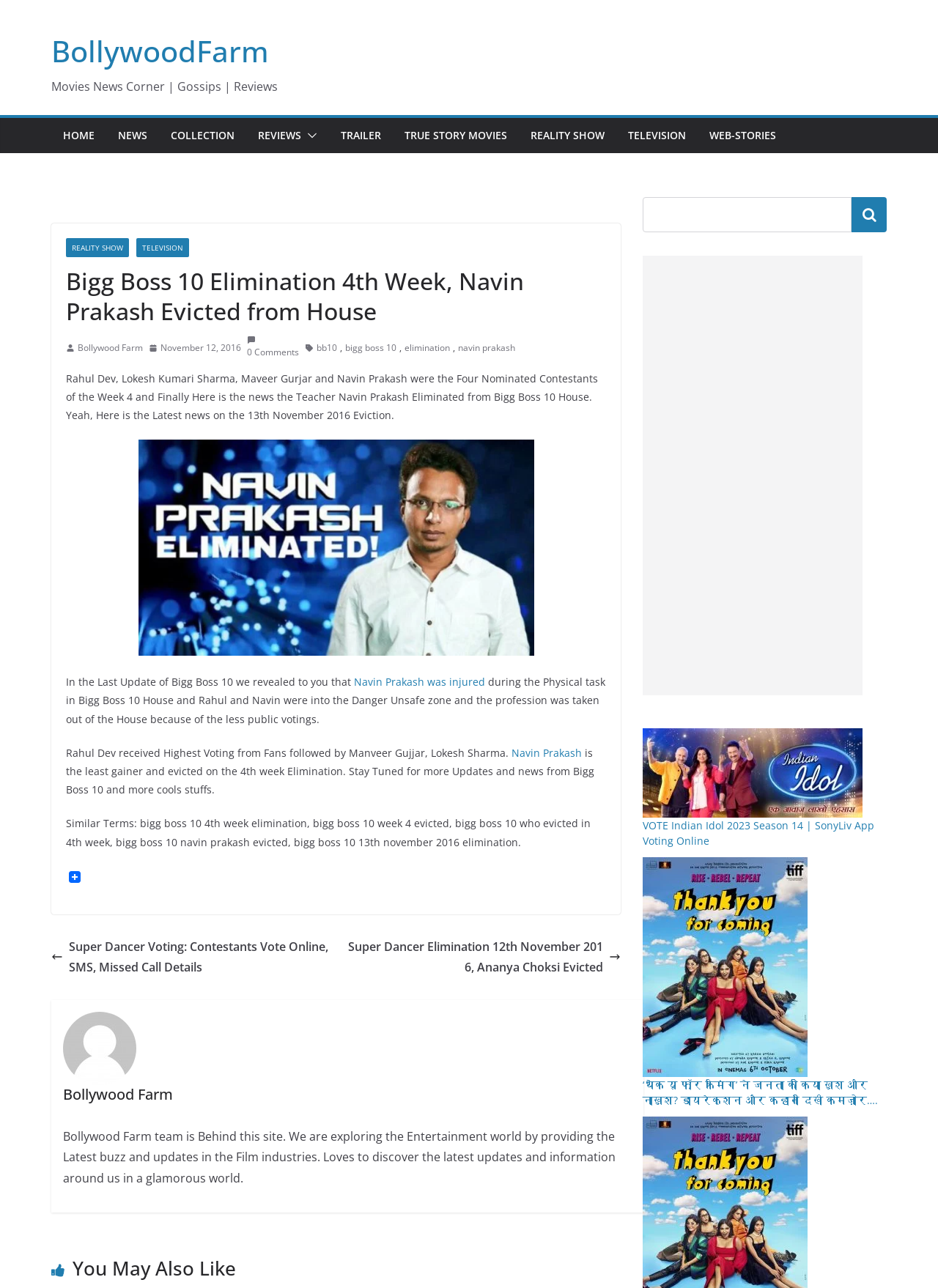Please determine the bounding box coordinates of the element to click in order to execute the following instruction: "View TABLE TENNIS TOURNAMENT details". The coordinates should be four float numbers between 0 and 1, specified as [left, top, right, bottom].

None